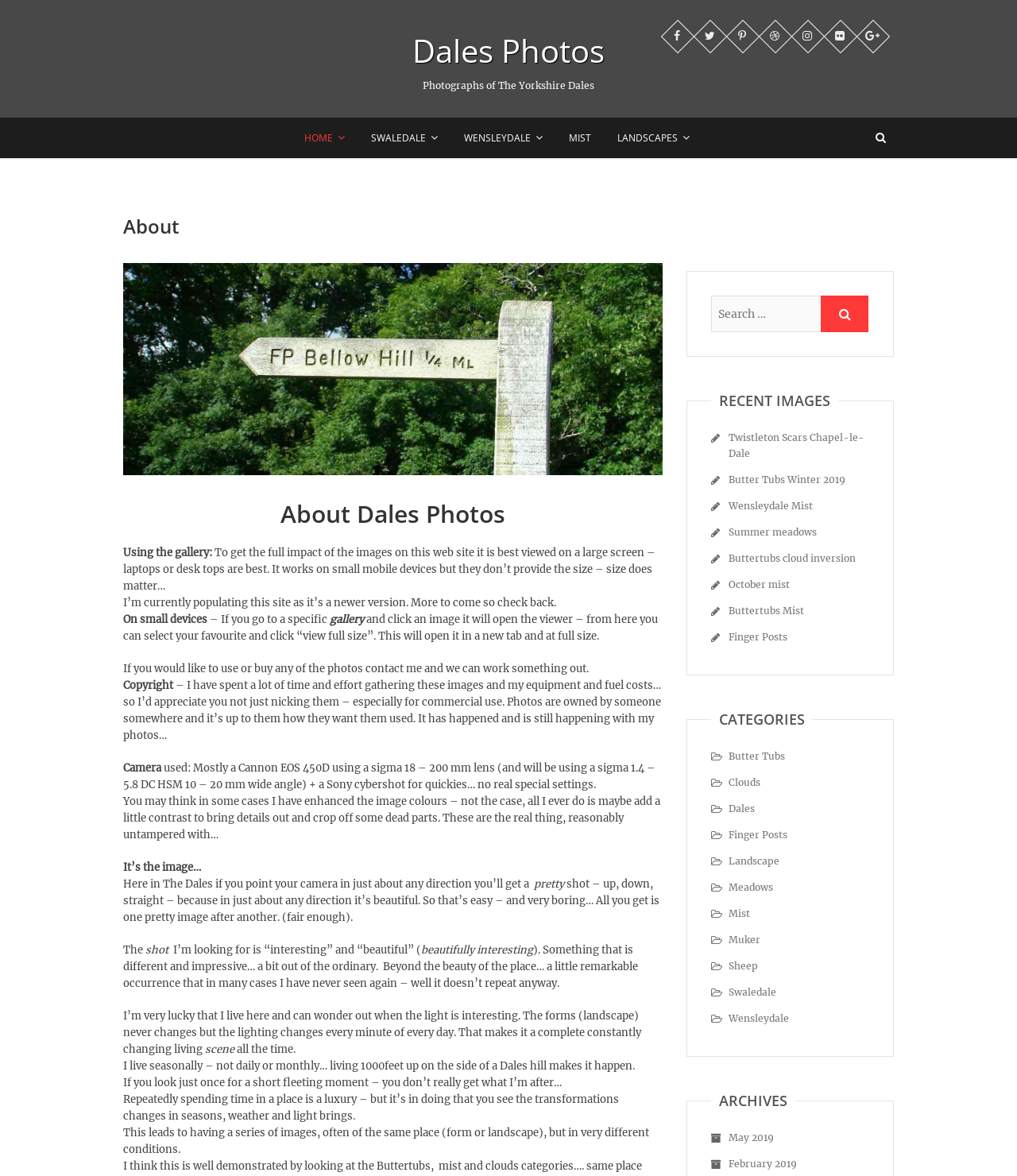Please locate the bounding box coordinates for the element that should be clicked to achieve the following instruction: "Search for images". Ensure the coordinates are given as four float numbers between 0 and 1, i.e., [left, top, right, bottom].

[0.699, 0.251, 0.808, 0.282]